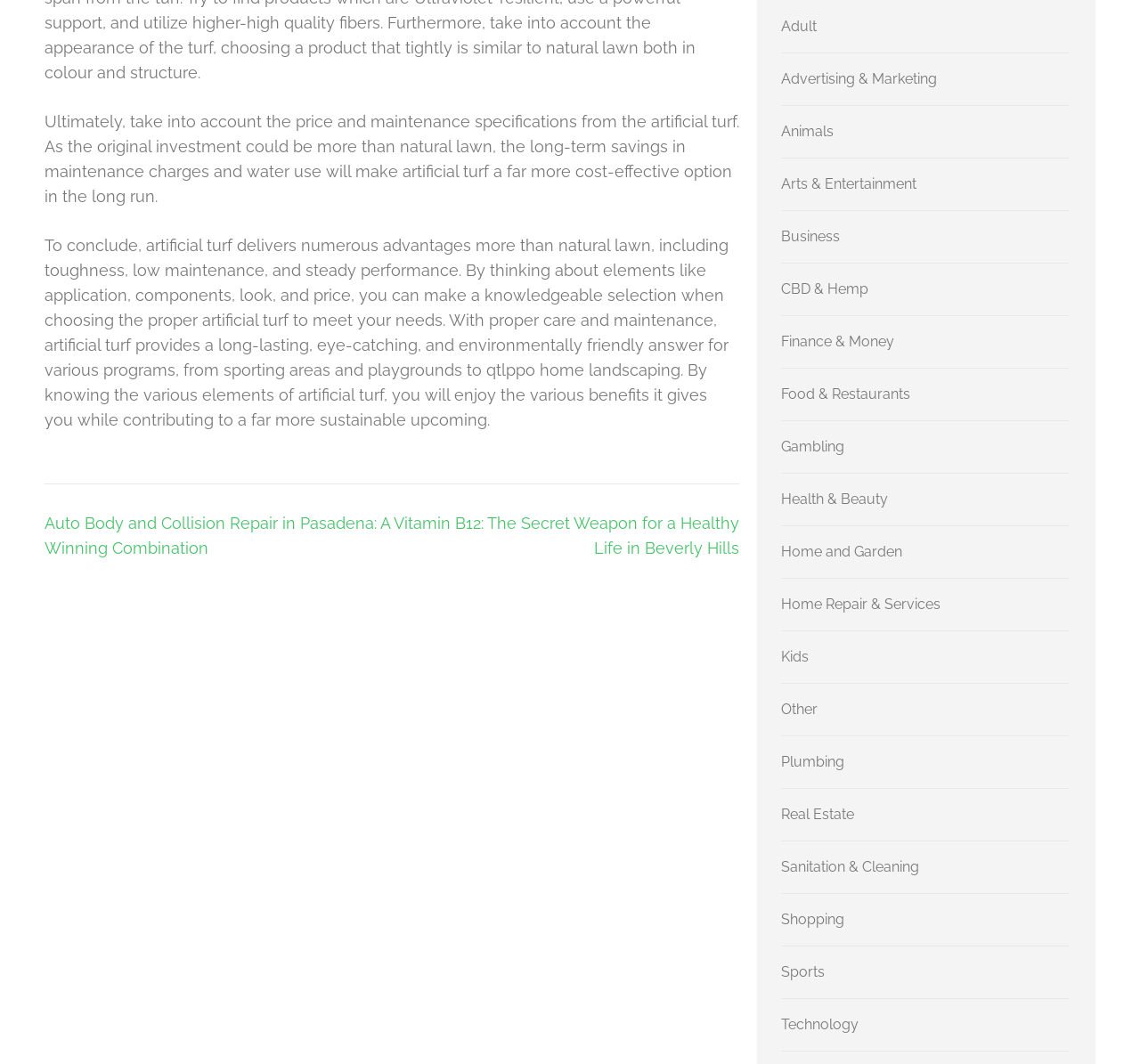Determine the bounding box coordinates of the region to click in order to accomplish the following instruction: "Click on 'Posts' navigation". Provide the coordinates as four float numbers between 0 and 1, specifically [left, top, right, bottom].

[0.039, 0.48, 0.648, 0.527]